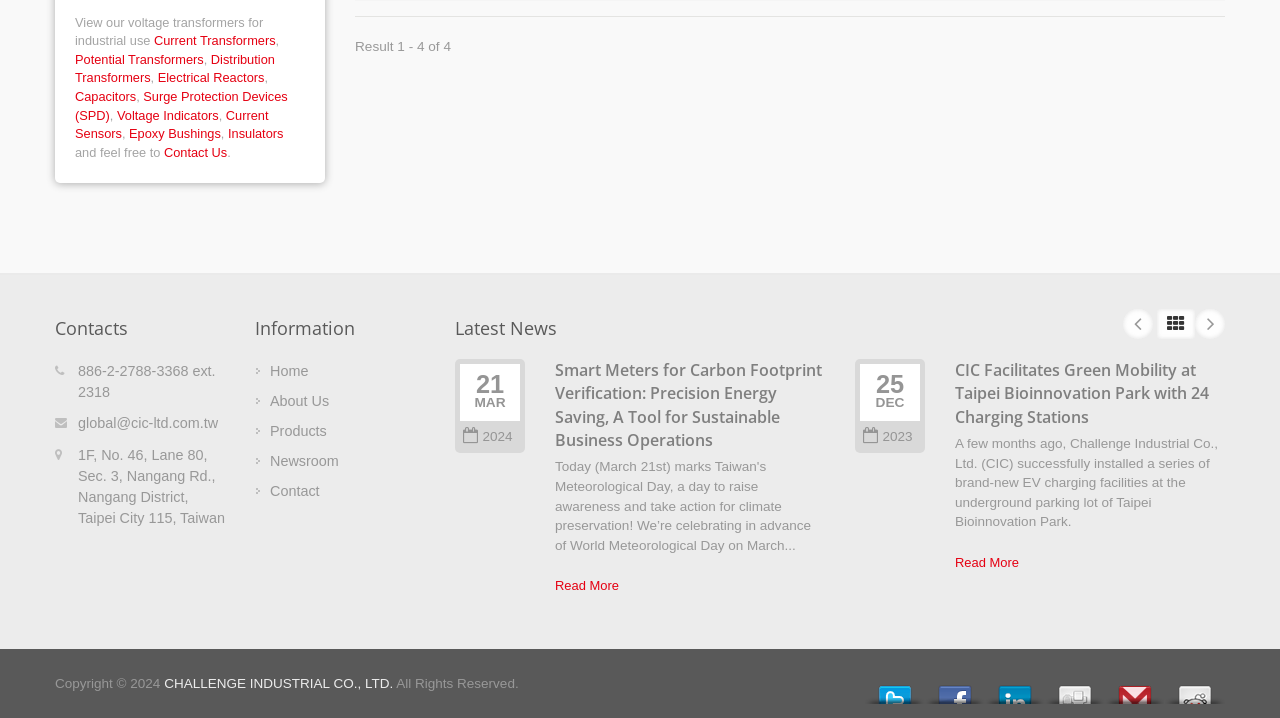Could you highlight the region that needs to be clicked to execute the instruction: "View current transformers"?

[0.12, 0.046, 0.215, 0.067]